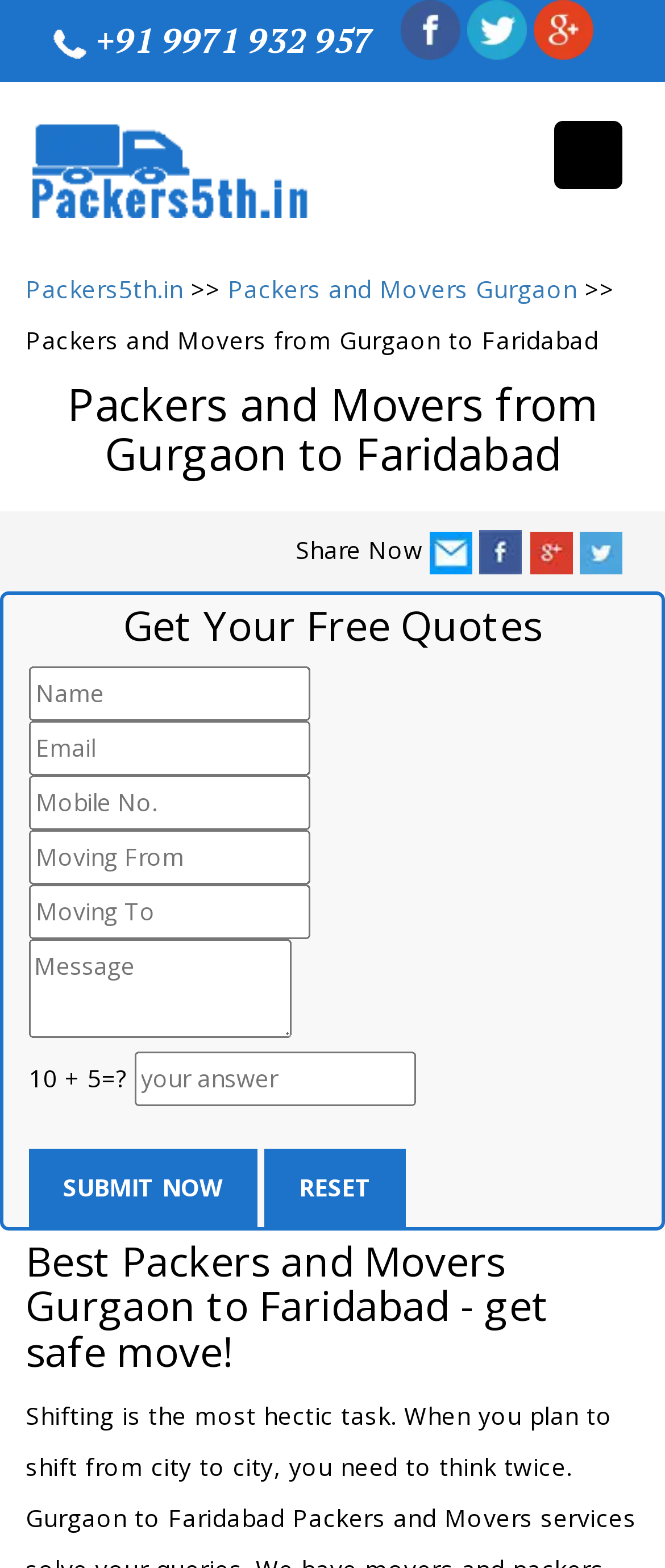Summarize the webpage with a detailed and informative caption.

This webpage is about hiring packers and movers from Gurgaon to Faridabad. At the top left corner, there is a phone icon with a phone number "+91 9971 932 957" next to it. Below the phone number, there are three social media links: Facebook, Twitter, and Google, each with its respective icon. 

On the top right corner, there is a logo of Packers5th.in with a link to the website. Below the logo, there is a button with no text. 

The main content of the webpage starts with a heading "Packers and Movers from Gurgaon to Faridabad" followed by a subheading ">> Packers and Movers from Gurgaon to Faridabad". 

Below the subheading, there is a "Share Now" button with three social media links: email, Facebook, and Google, each with its respective icon. 

The main section of the webpage is a form to get free quotes from verified movers and packers. The form has six input fields: Name, Email, Mobile No., Moving From, Moving To, and Message. Each input field is required to be filled. Below the input fields, there is a math question to prove the user is human. 

At the bottom of the form, there are two buttons: "SUBMIT NOW" and "RESET". 

Finally, there is a heading "Best Packers and Movers Gurgaon to Faridabad - get safe move!" at the bottom of the webpage.